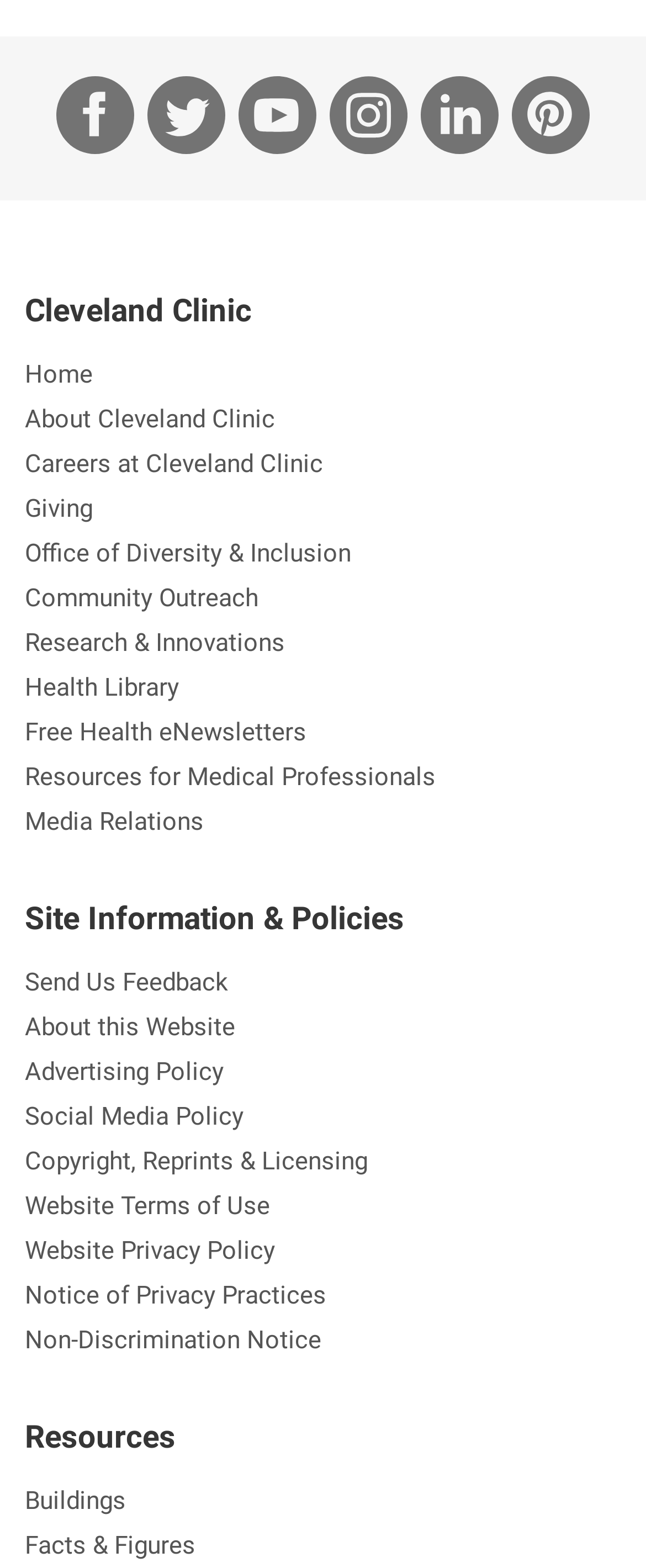Could you indicate the bounding box coordinates of the region to click in order to complete this instruction: "Learn about Cleveland Clinic".

[0.038, 0.187, 0.962, 0.211]